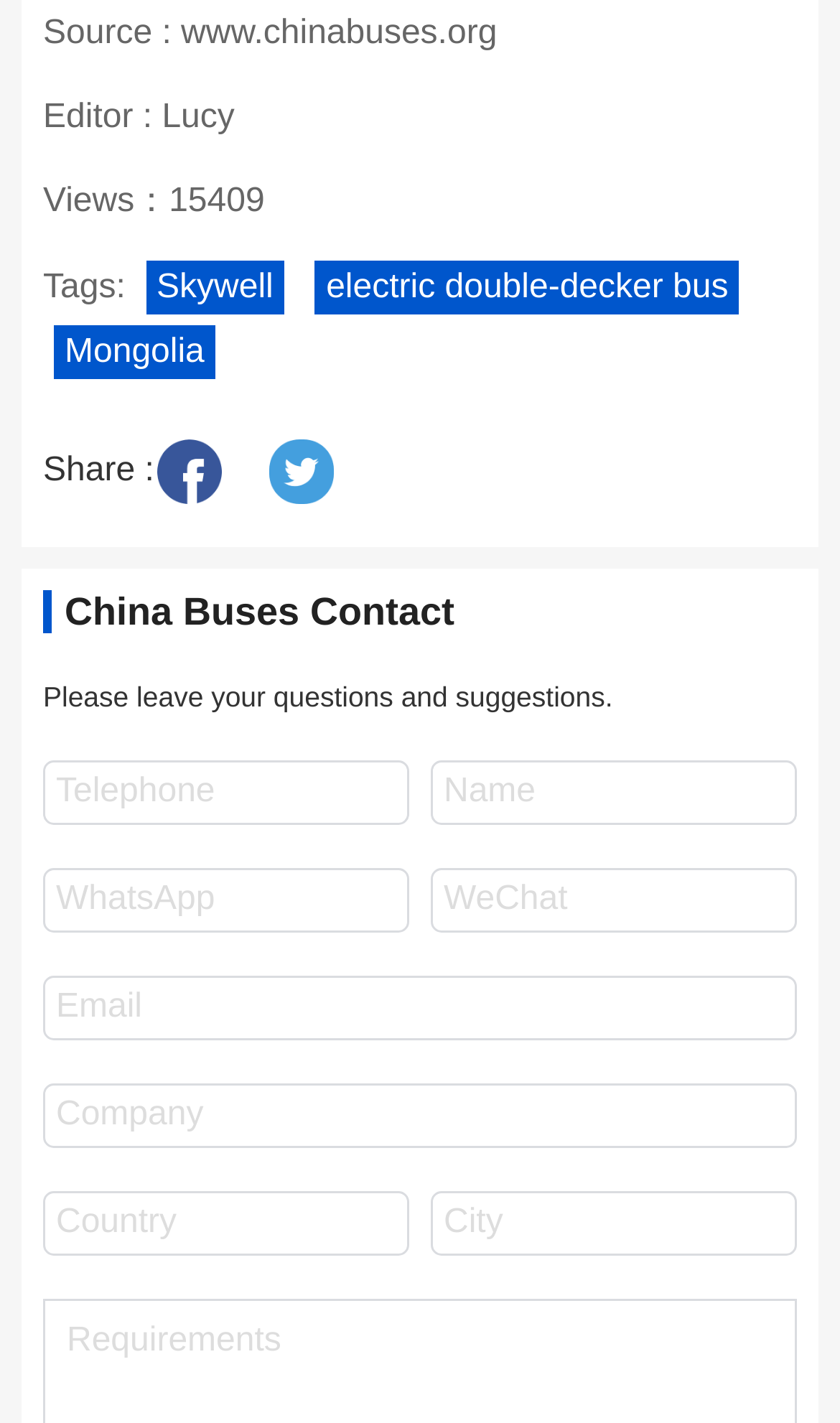Please find the bounding box coordinates (top-left x, top-left y, bottom-right x, bottom-right y) in the screenshot for the UI element described as follows: Skywell

[0.174, 0.183, 0.338, 0.221]